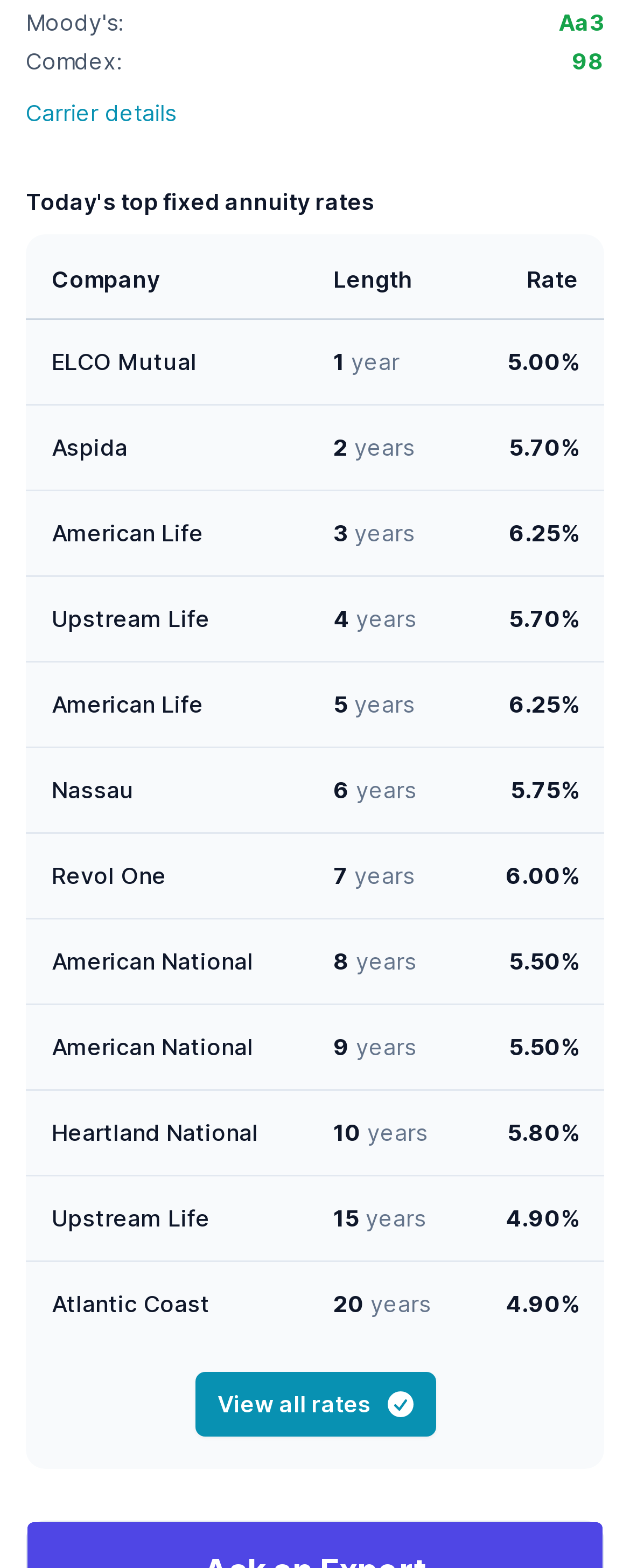Find and provide the bounding box coordinates for the UI element described here: "Nassau". The coordinates should be given as four float numbers between 0 and 1: [left, top, right, bottom].

[0.082, 0.494, 0.213, 0.512]